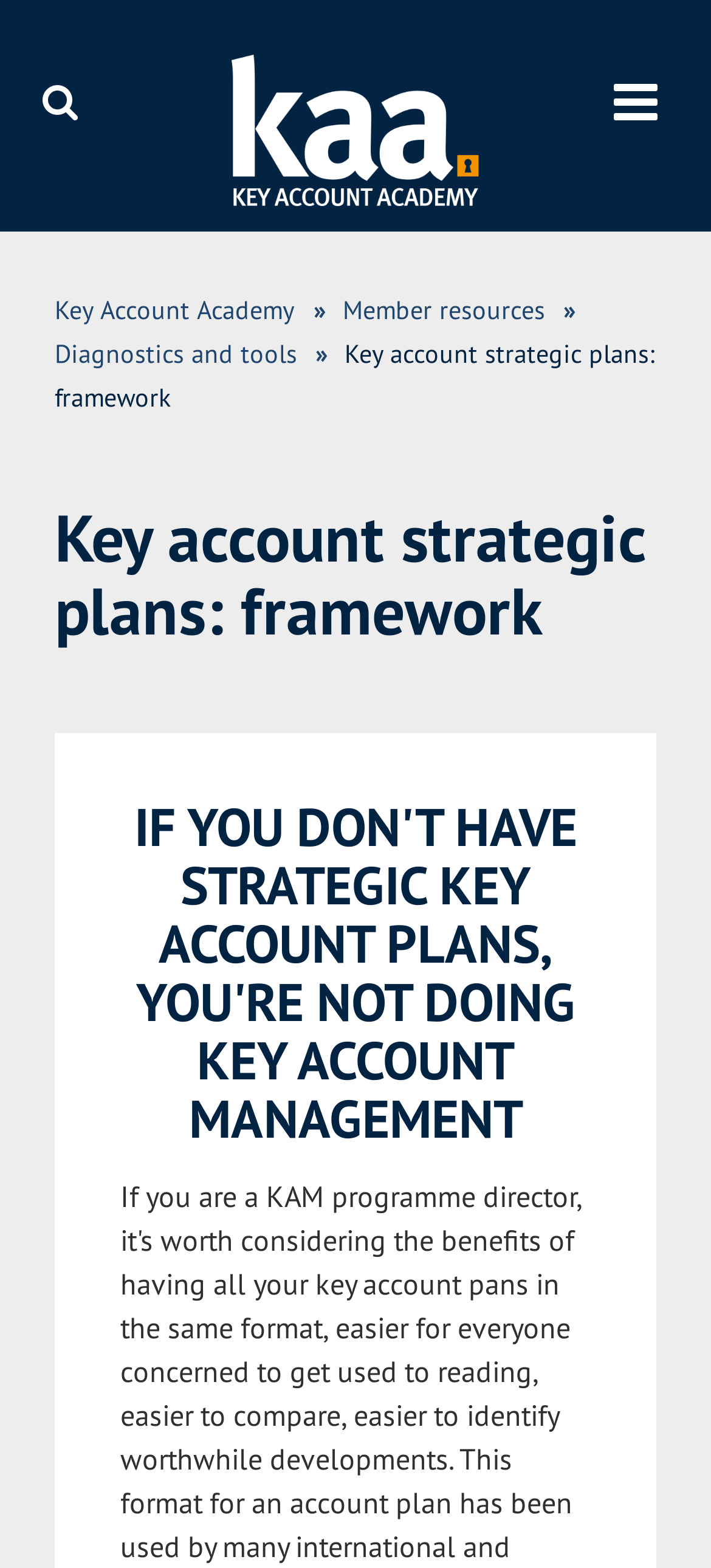Answer the question below with a single word or a brief phrase: 
What is the name of the academy?

Key Account Academy